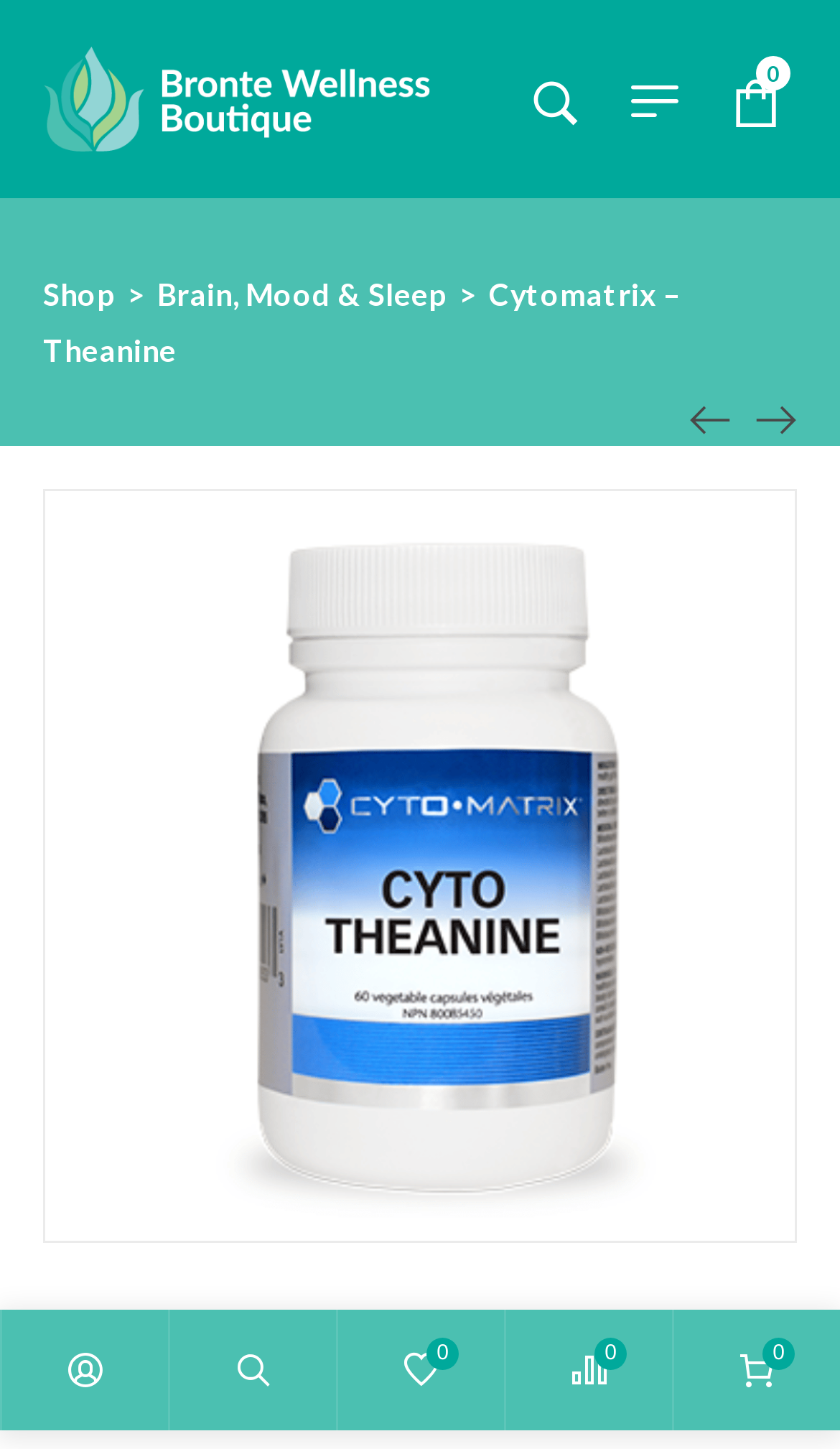Please provide the bounding box coordinates in the format (top-left x, top-left y, bottom-right x, bottom-right y). Remember, all values are floating point numbers between 0 and 1. What is the bounding box coordinate of the region described as: Shop

[0.051, 0.191, 0.136, 0.216]